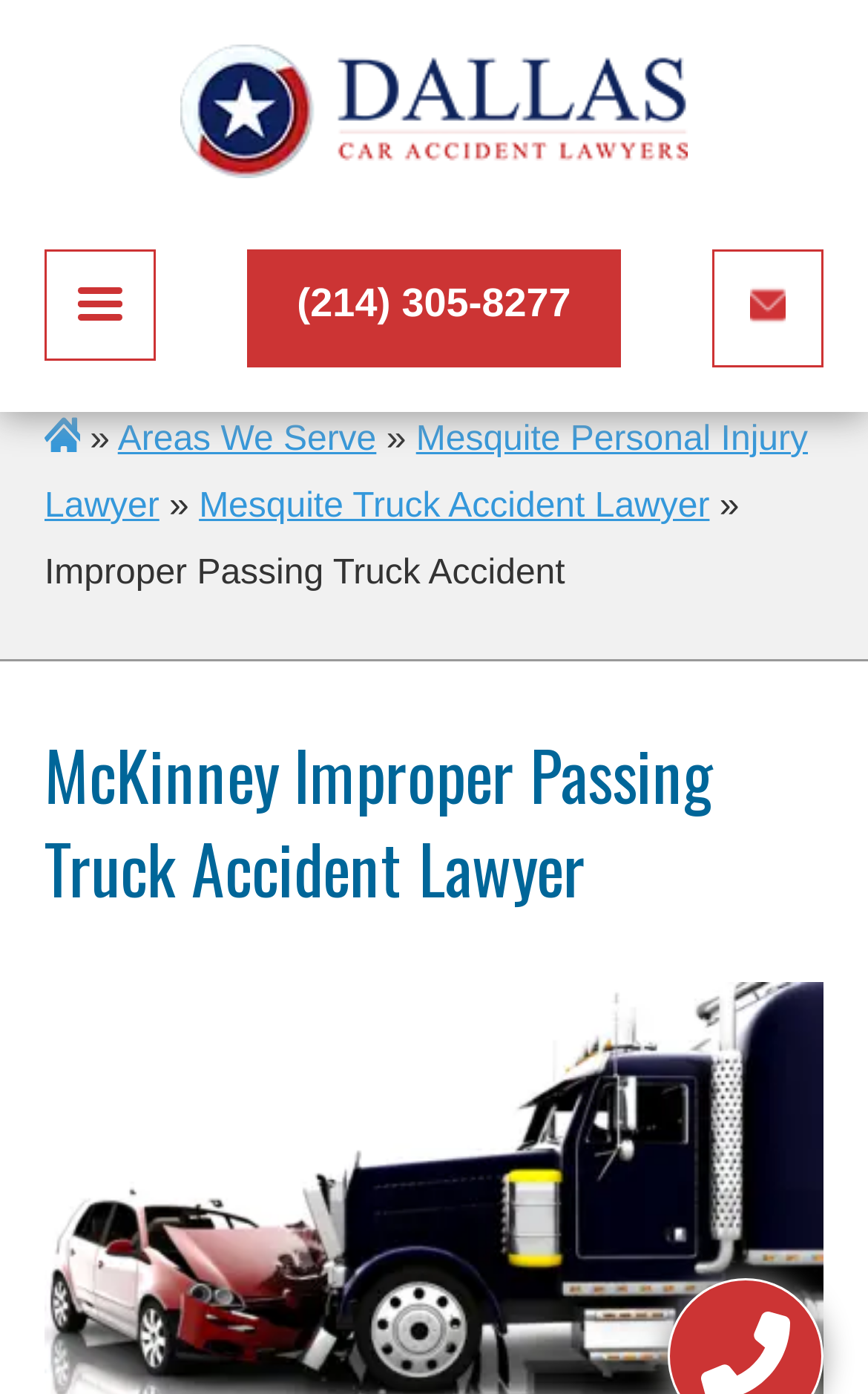How many links are there in the top navigation menu?
Refer to the image and give a detailed response to the question.

There are four links in the top navigation menu, which are 'Home Link', 'Areas We Serve', 'Mesquite Personal Injury Lawyer', and 'Mesquite Truck Accident Lawyer'. These links provide users with quick access to other important pages on the website.